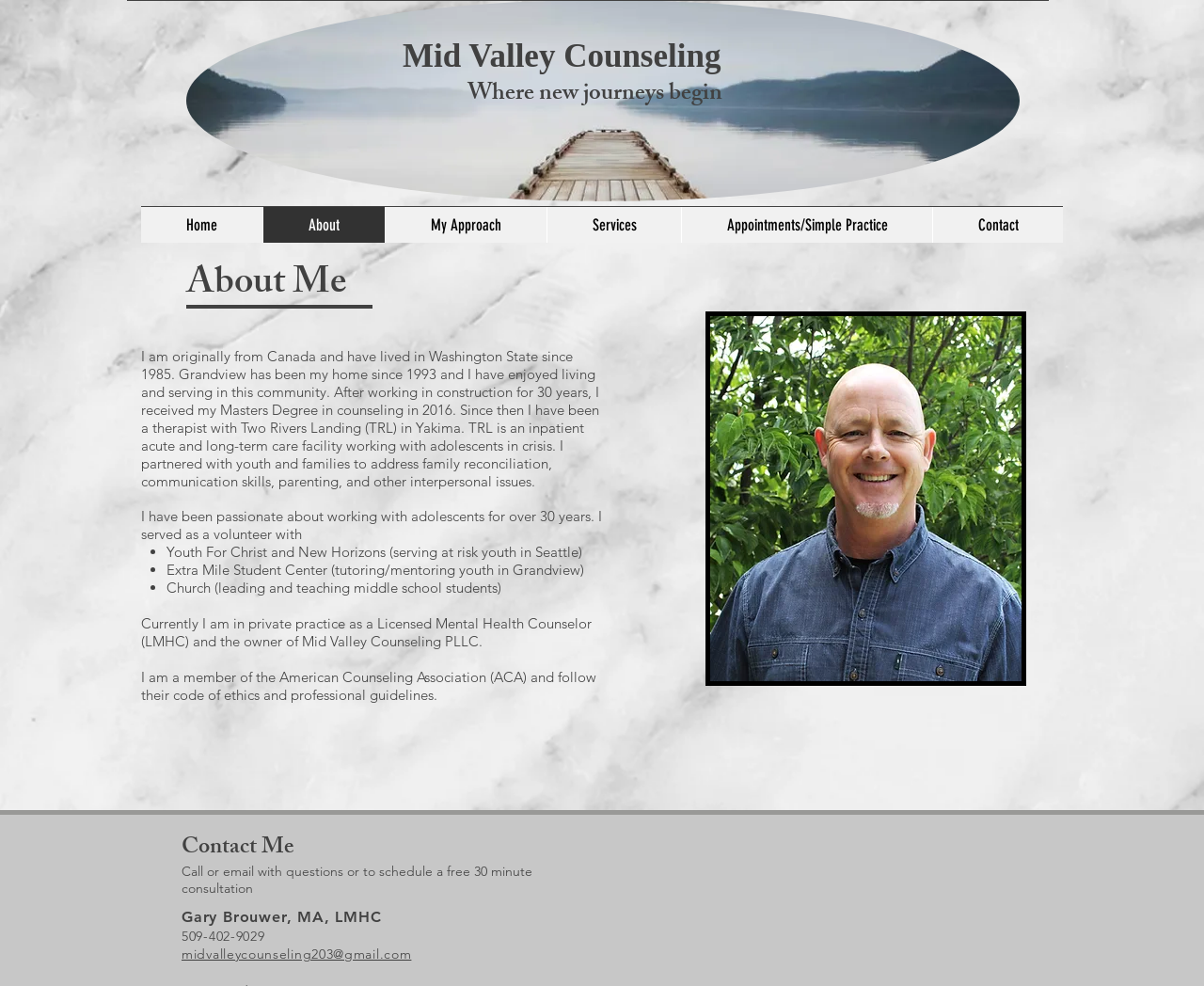Find the bounding box coordinates of the clickable element required to execute the following instruction: "Click the 'Contact' link". Provide the coordinates as four float numbers between 0 and 1, i.e., [left, top, right, bottom].

[0.774, 0.21, 0.883, 0.246]